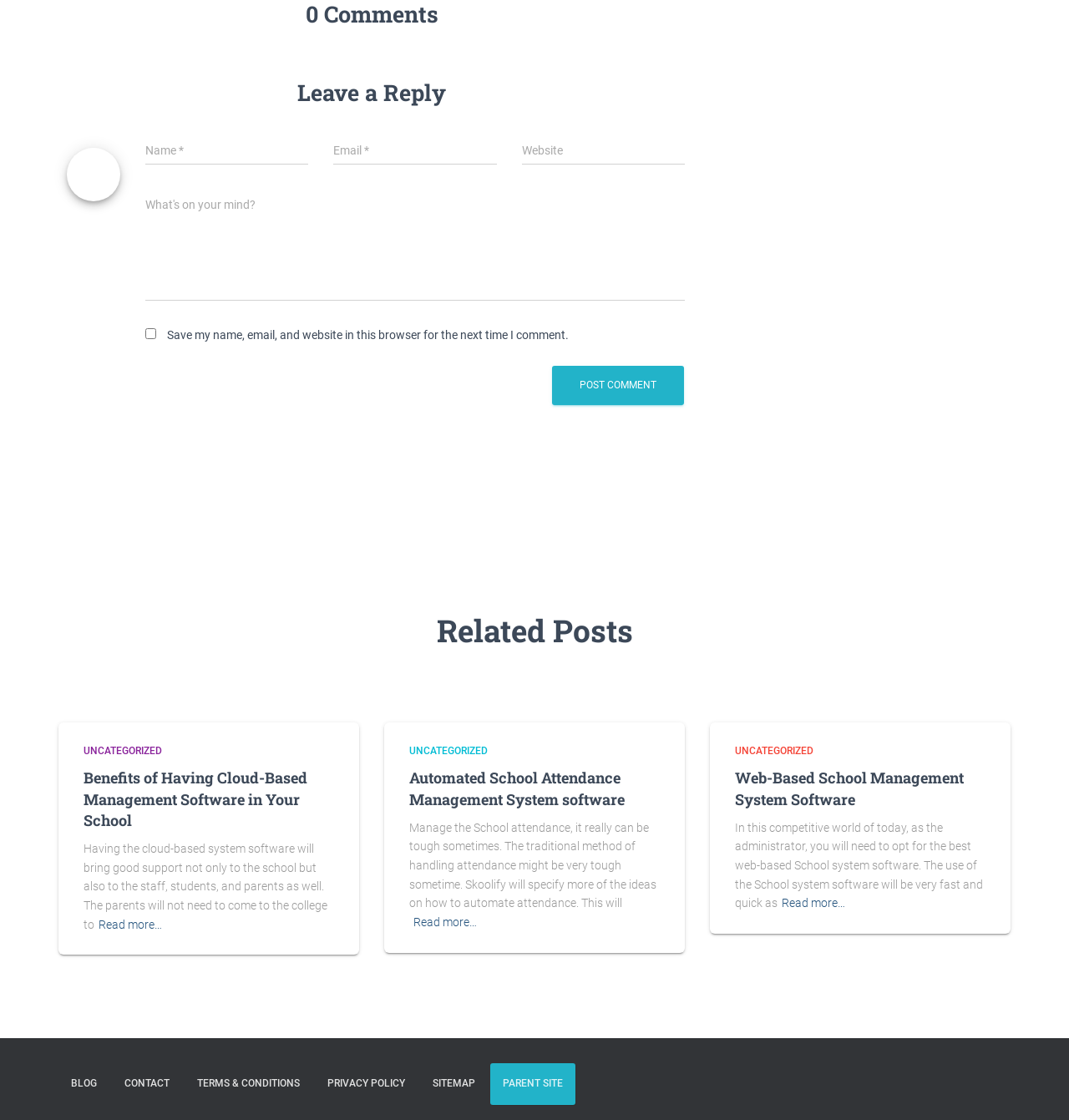Give a one-word or short-phrase answer to the following question: 
How many links are there in the footer section?

6